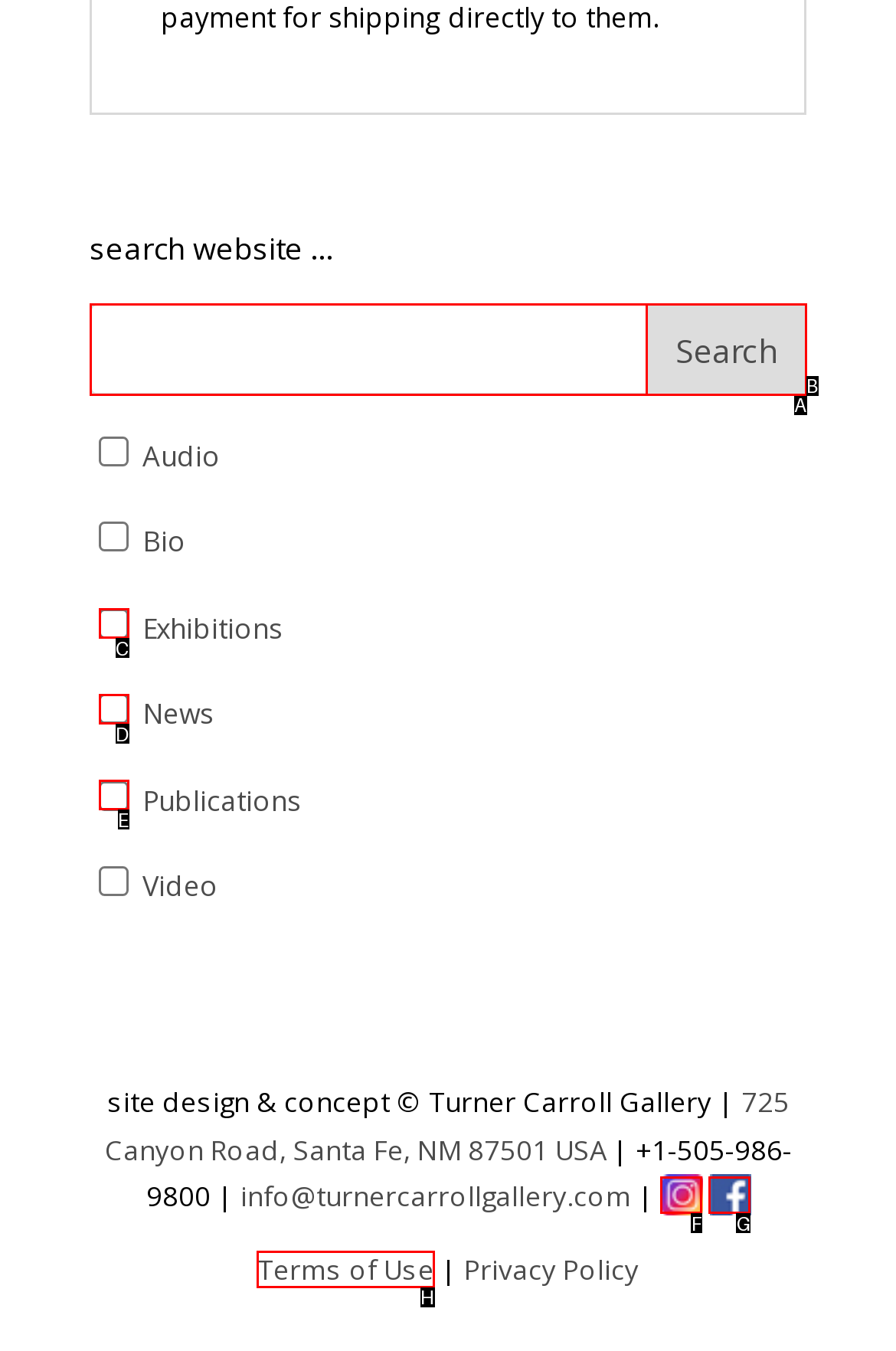Identify the correct choice to execute this task: view Terms of Use
Respond with the letter corresponding to the right option from the available choices.

H